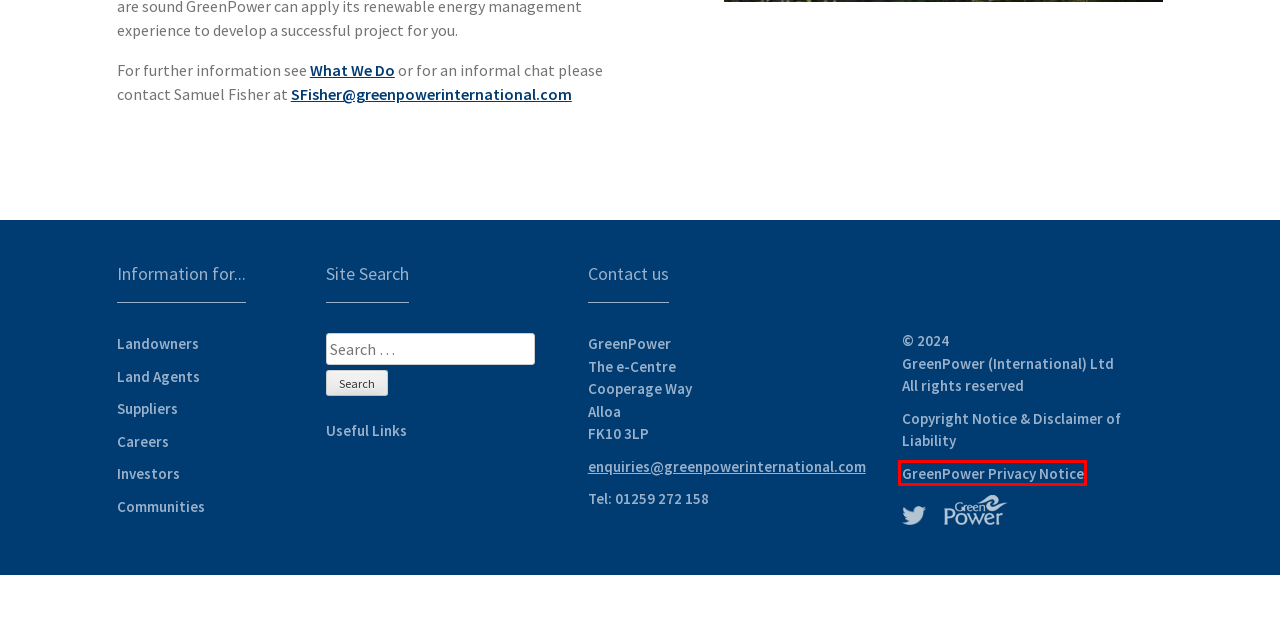You have a screenshot of a webpage with a red bounding box around a UI element. Determine which webpage description best matches the new webpage that results from clicking the element in the bounding box. Here are the candidates:
A. Small Scale Wind – GreenPower International
B. Auchtygills Wind Turbine – GreenPower International
C. COPYRIGHT NOTICE & DISCLAIMER OF LIABILITY – GreenPower International
D. History – GreenPower International
E. Suppliers – GreenPower International
F. GreenPower Privacy Notice – GreenPower International
G. Neven Point Wind Farm – GreenPower International
H. Useful Links – GreenPower International

F